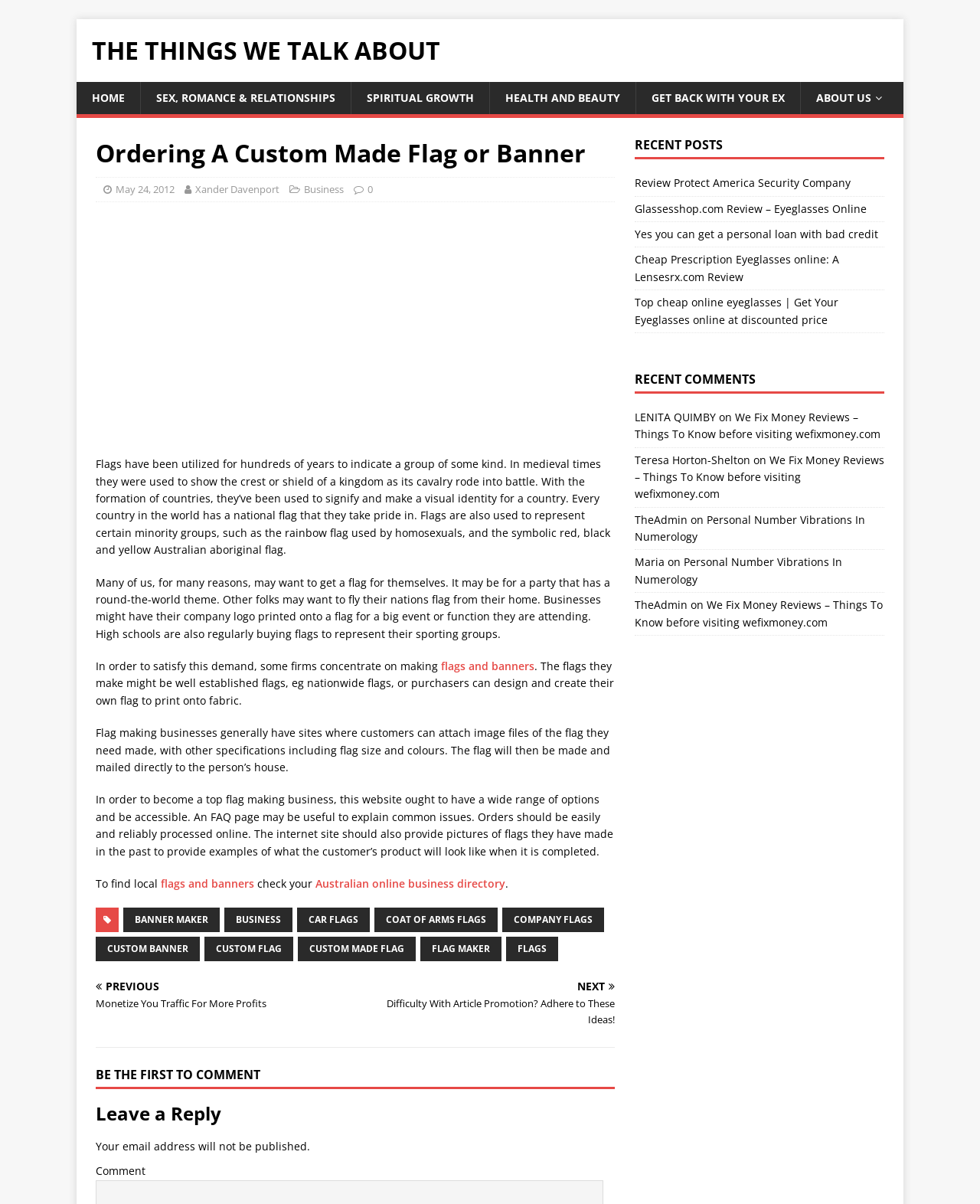Answer the question using only one word or a concise phrase: How can customers design their own flag?

By attaching image files on the website